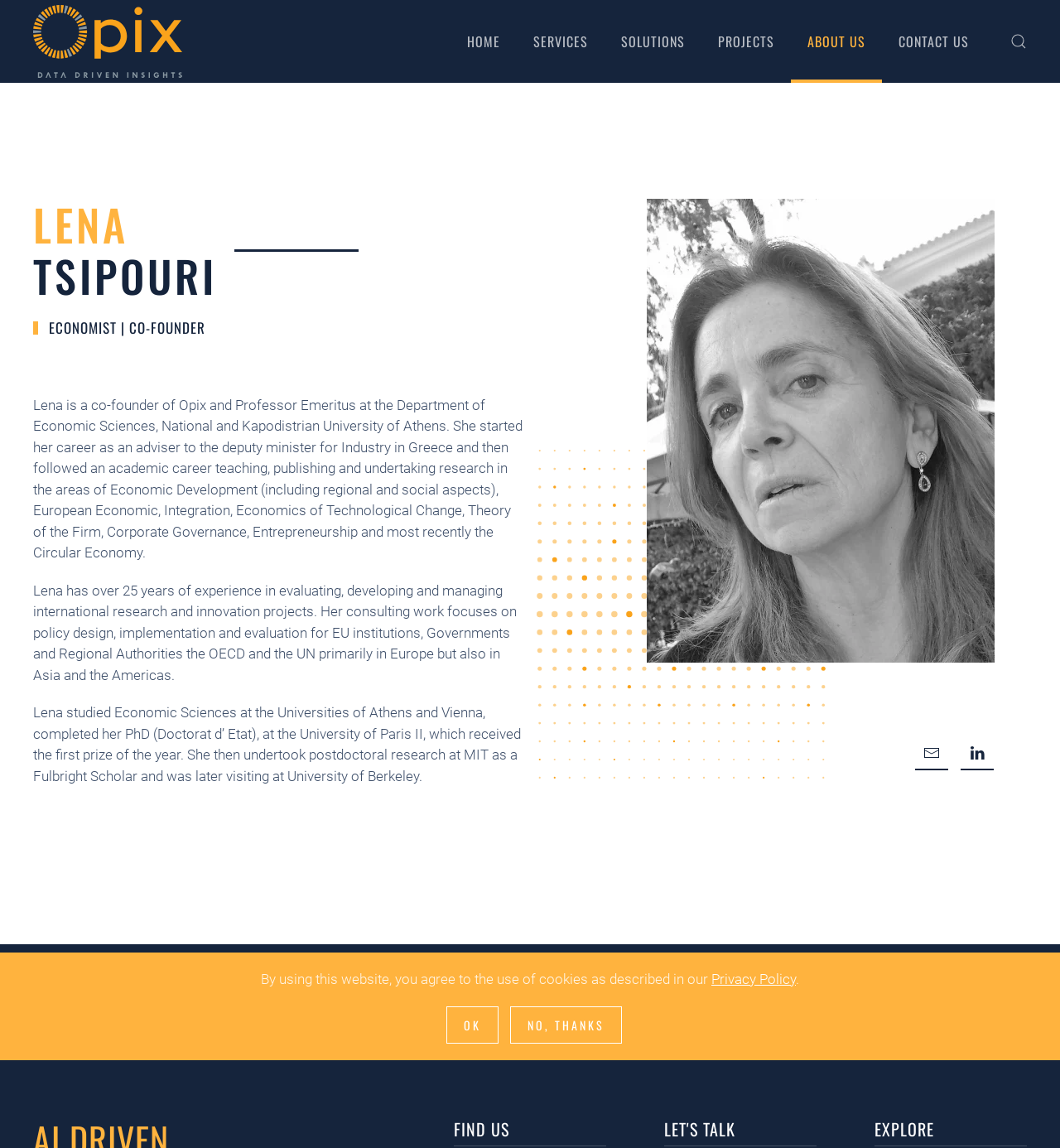Highlight the bounding box of the UI element that corresponds to this description: "parent_node: HOME aria-label="Open Search"".

[0.953, 0.0, 0.969, 0.072]